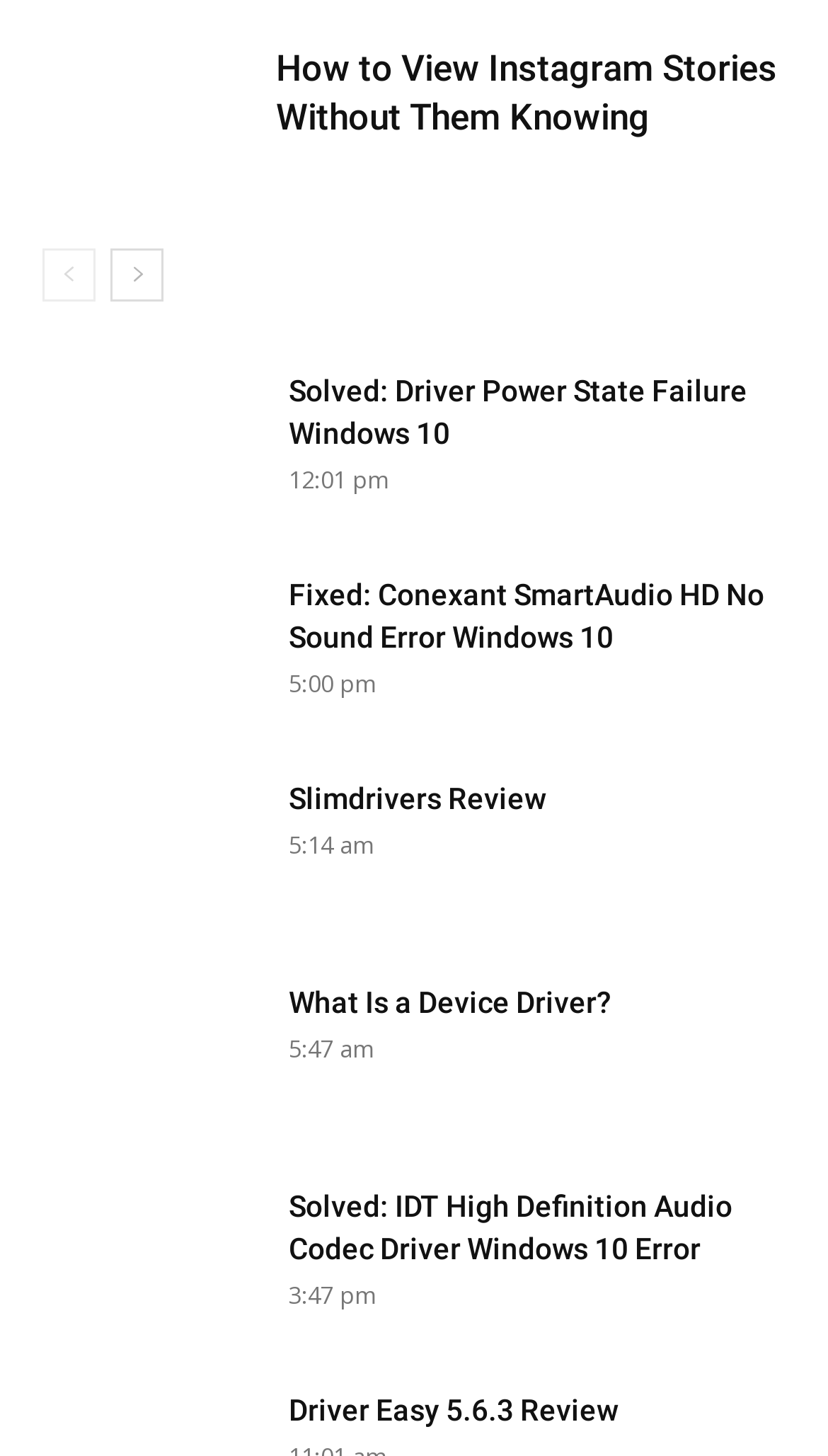Locate the bounding box coordinates of the element you need to click to accomplish the task described by this instruction: "check Fixed: Conexant SmartAudio HD No Sound Error Windows 10".

[0.349, 0.393, 0.949, 0.452]